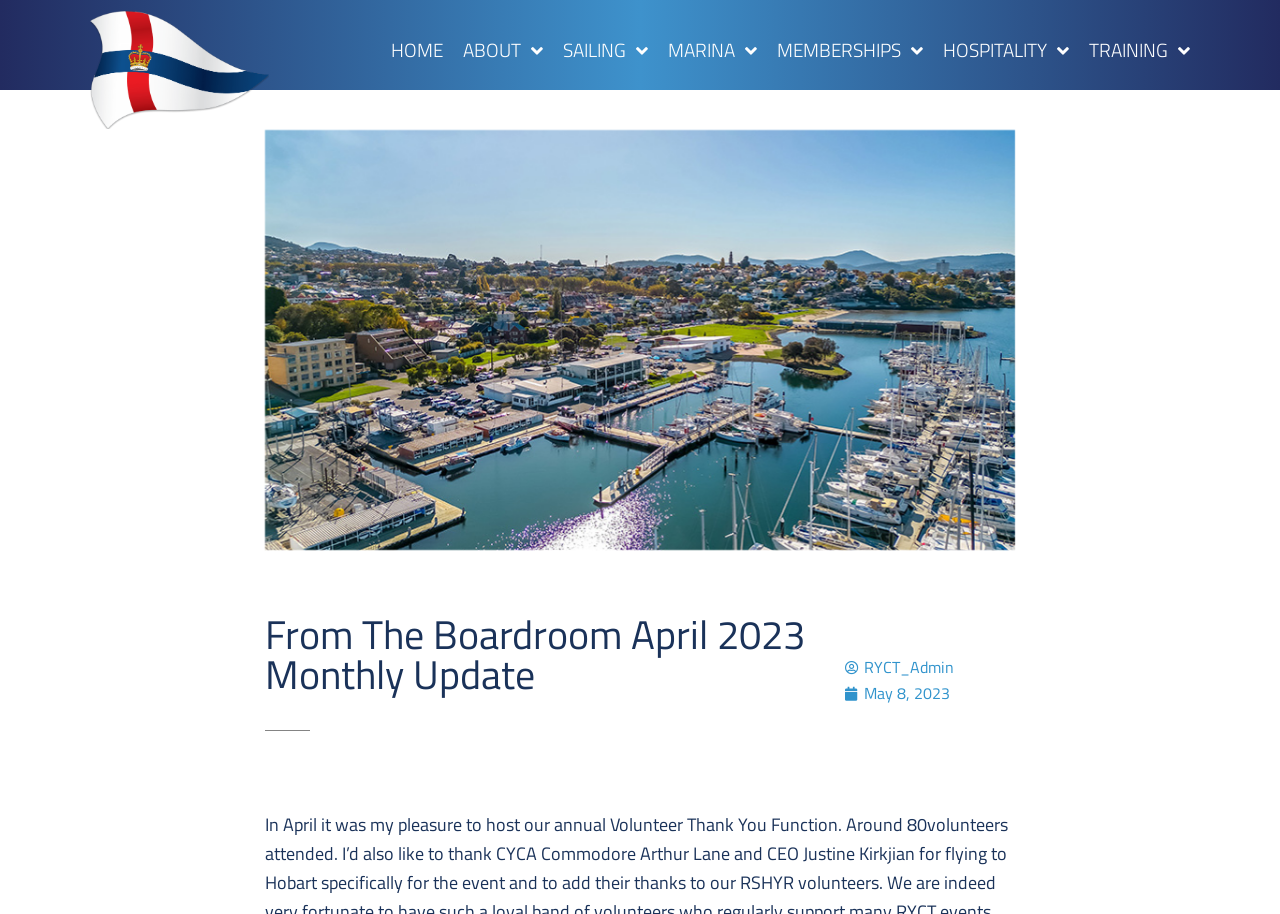Please determine the bounding box coordinates of the area that needs to be clicked to complete this task: 'read the monthly update'. The coordinates must be four float numbers between 0 and 1, formatted as [left, top, right, bottom].

[0.207, 0.673, 0.645, 0.761]